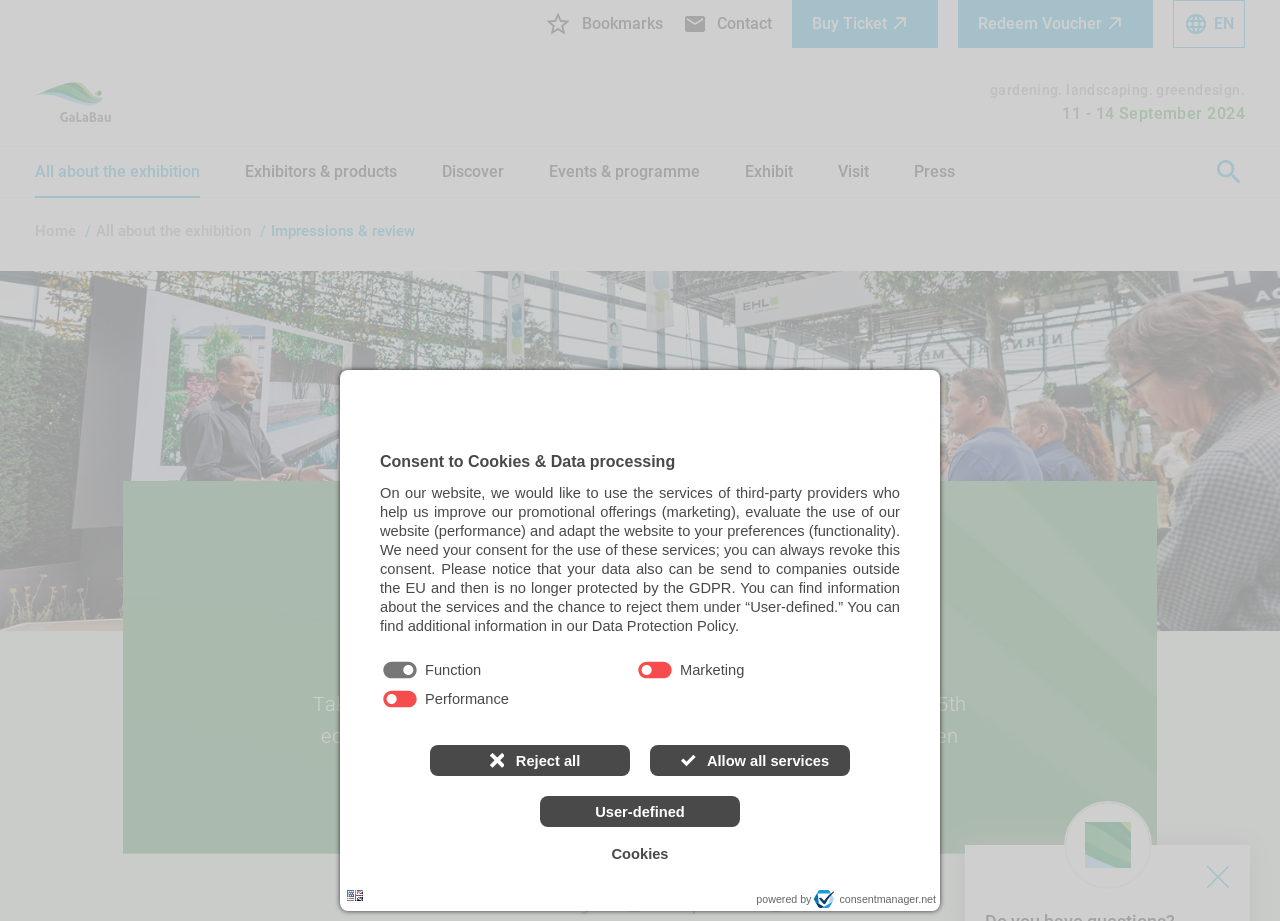What is the main section of the webpage?
Refer to the image and provide a one-word or short phrase answer.

Impressions & review